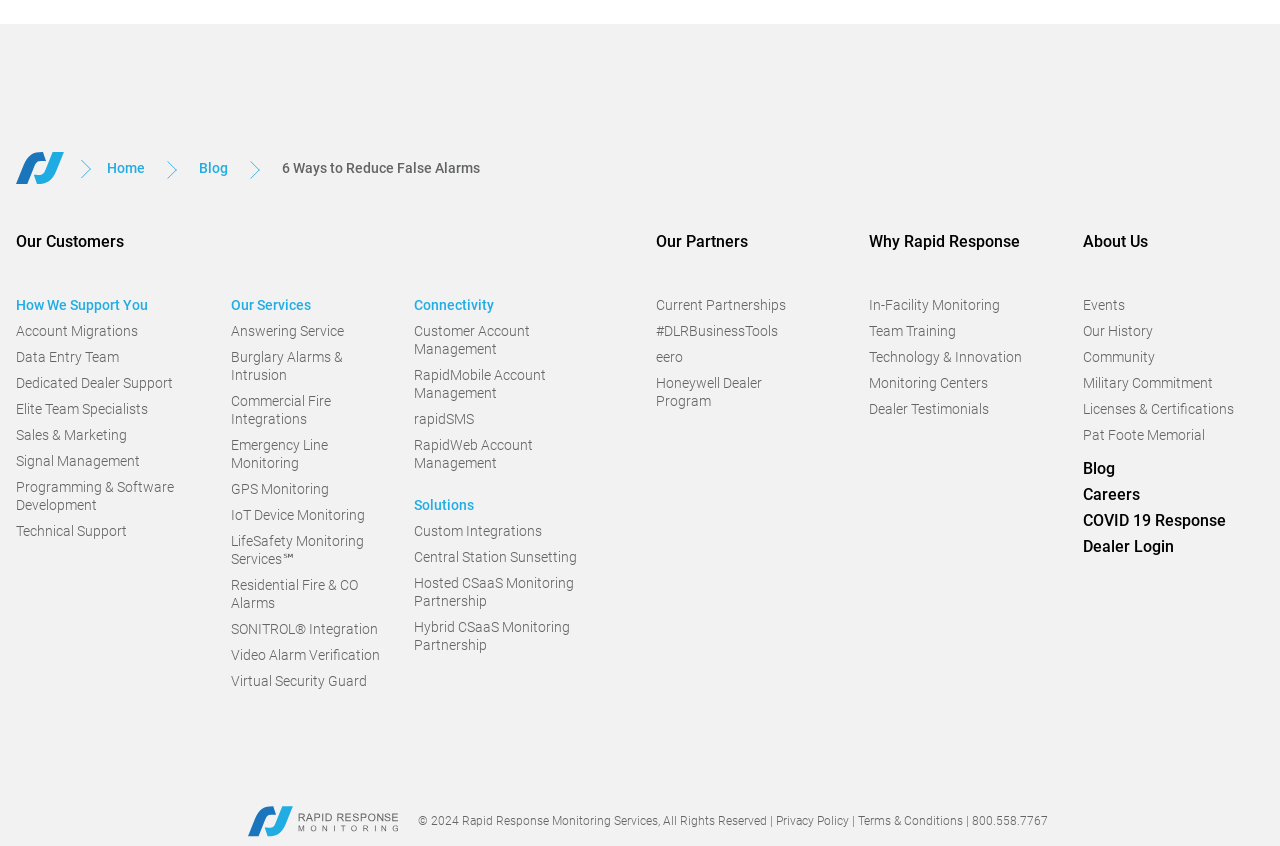Determine the bounding box coordinates (top-left x, top-left y, bottom-right x, bottom-right y) of the UI element described in the following text: Pat Foote Memorial

[0.846, 0.498, 0.983, 0.529]